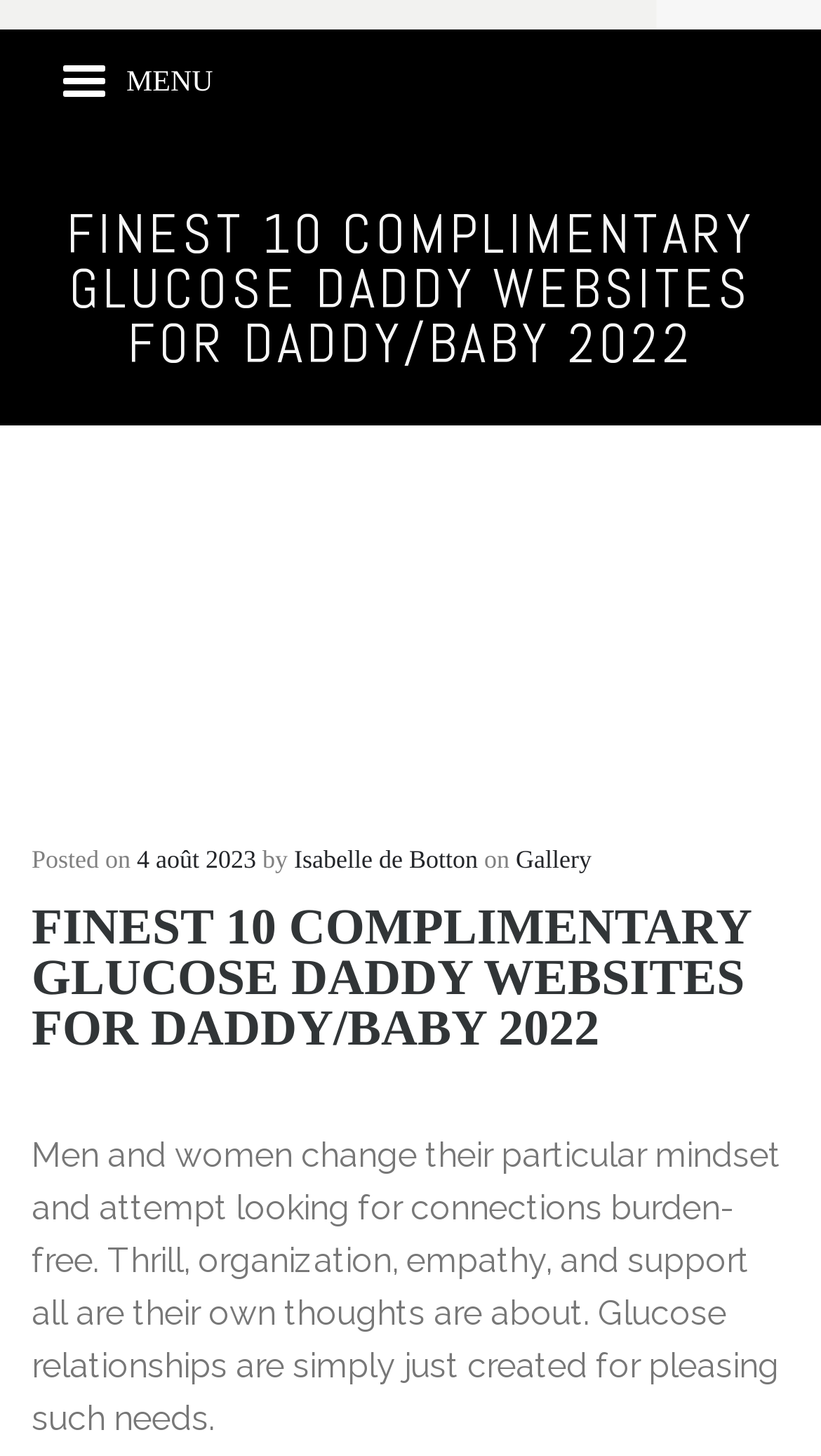Who is the author of the post?
Using the visual information from the image, give a one-word or short-phrase answer.

Isabelle de Botton